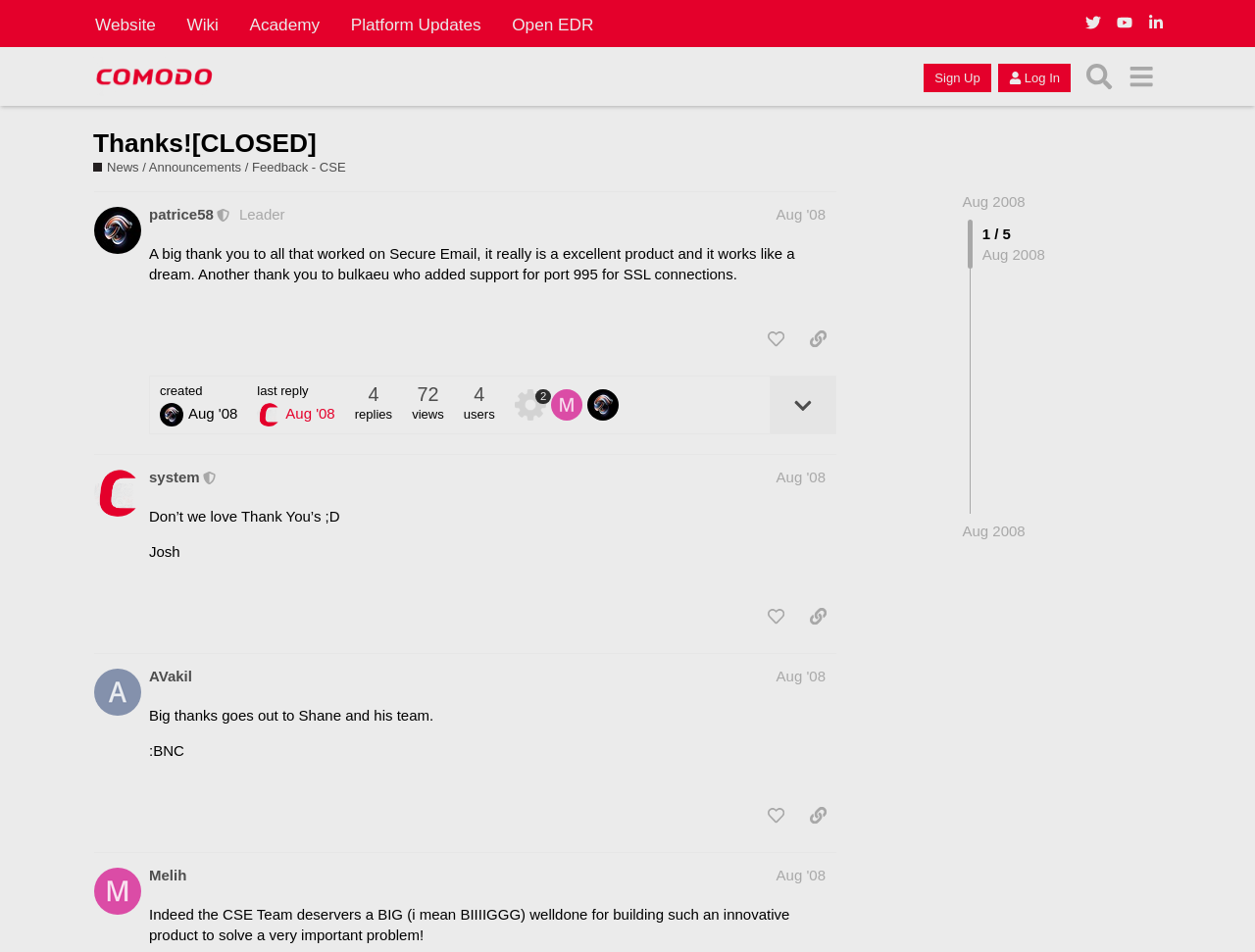Bounding box coordinates are specified in the format (top-left x, top-left y, bottom-right x, bottom-right y). All values are floating point numbers bounded between 0 and 1. Please provide the bounding box coordinate of the region this sentence describes: Aug '08

[0.618, 0.217, 0.658, 0.234]